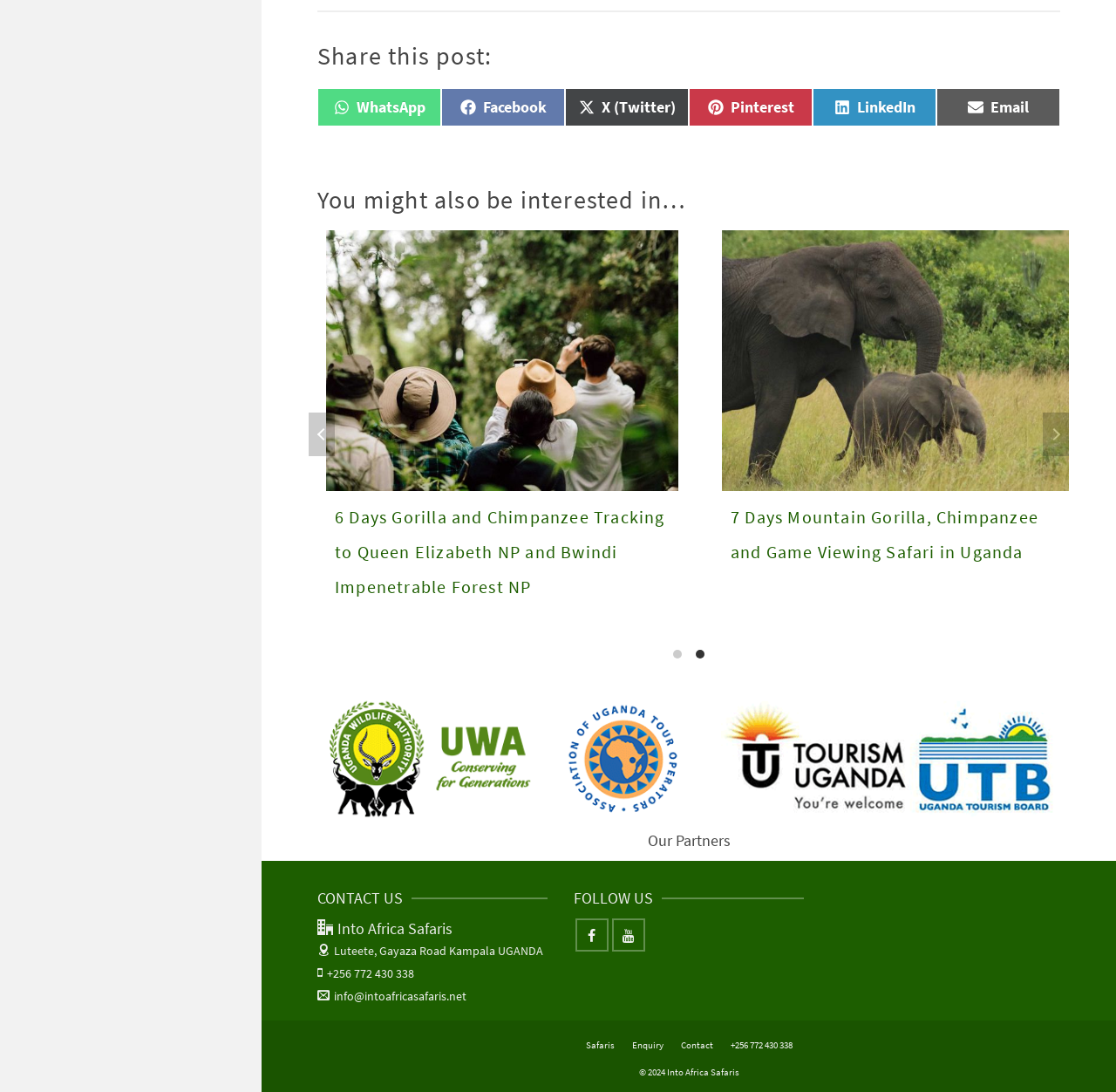Kindly determine the bounding box coordinates for the area that needs to be clicked to execute this instruction: "read tech news".

None